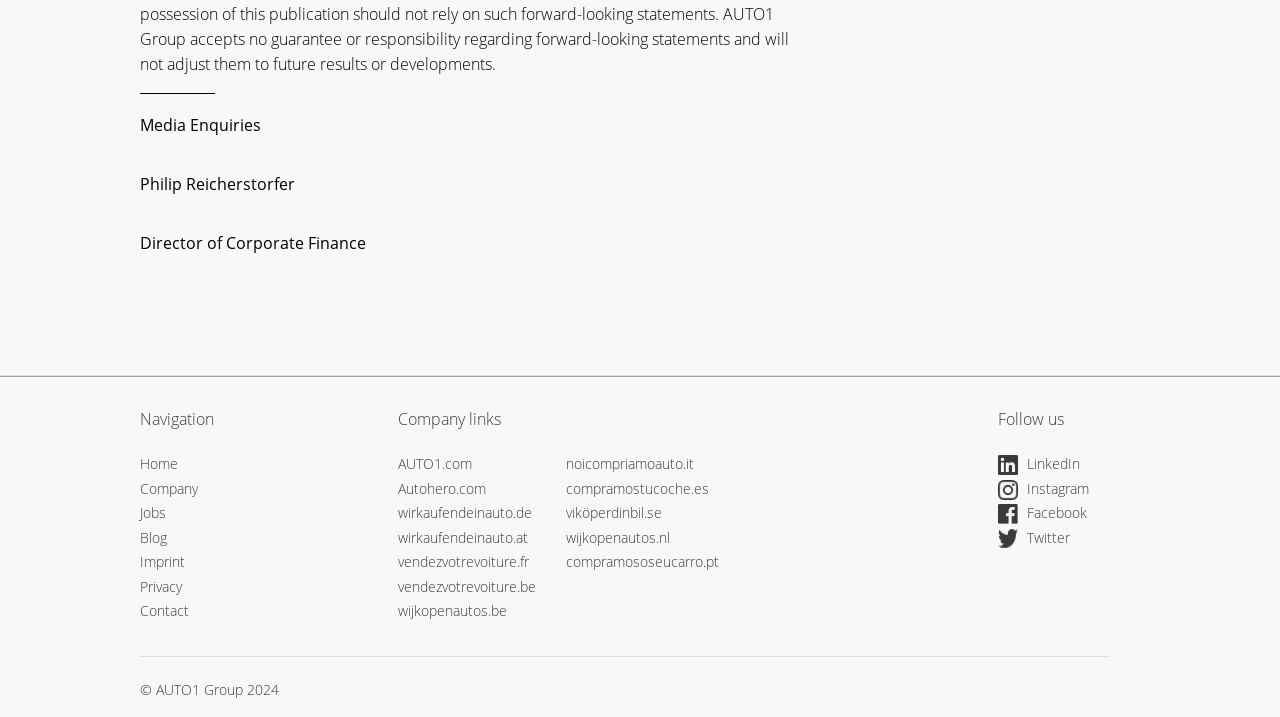Please provide a detailed answer to the question below by examining the image:
How many company links are available?

The question can be answered by counting the number of company links available on the webpage. There are nine company links: AUTO1.com, Autohero.com, wirkaufendeinauto.de, wirkaufendeinauto.at, vendezvotrevoiture.fr, vendezvotrevoiture.be, wijkopenautos.be, noicompriamoauto.it, and compramososeucarro.pt.